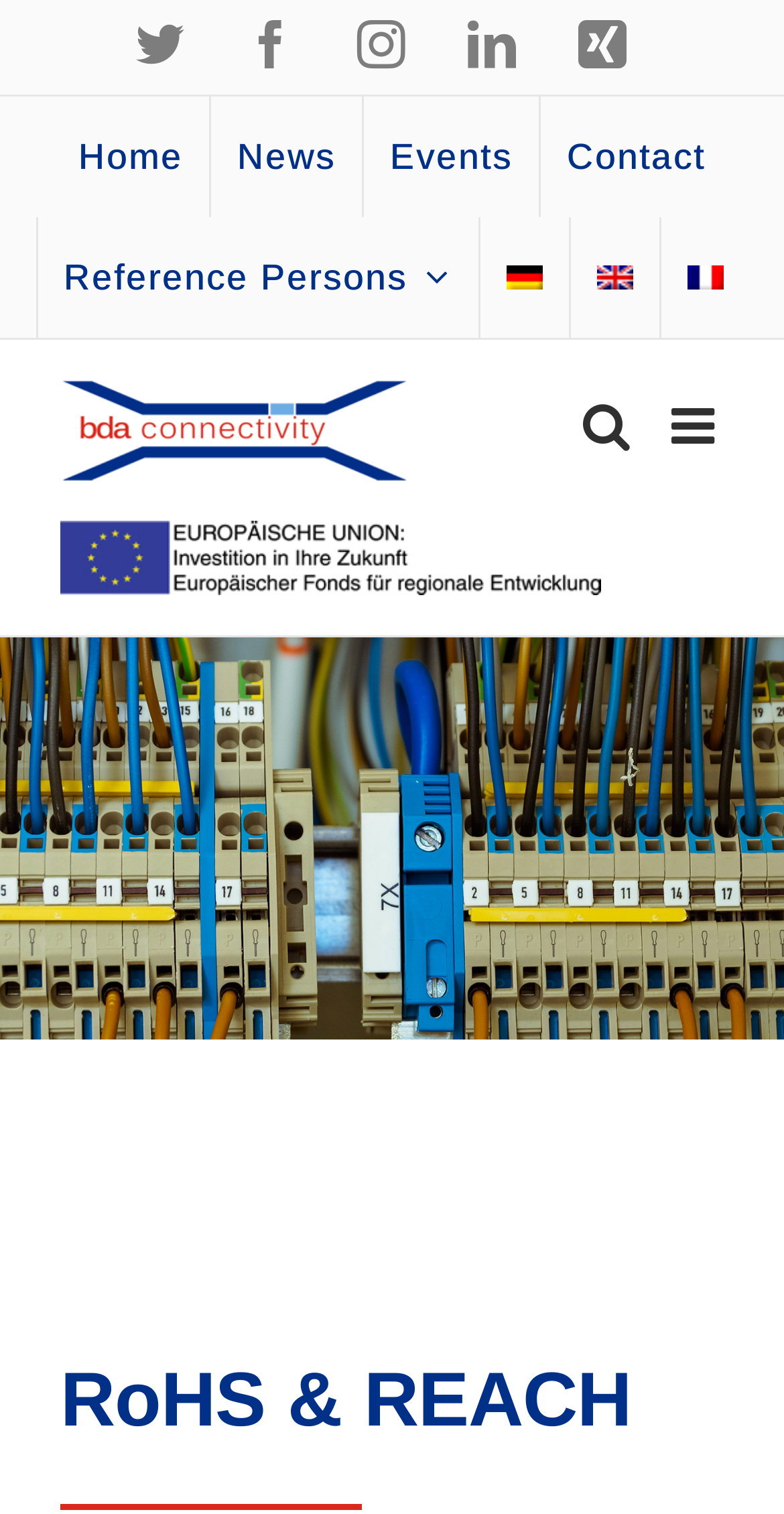Give a one-word or short phrase answer to the question: 
Is the mobile menu expanded?

No